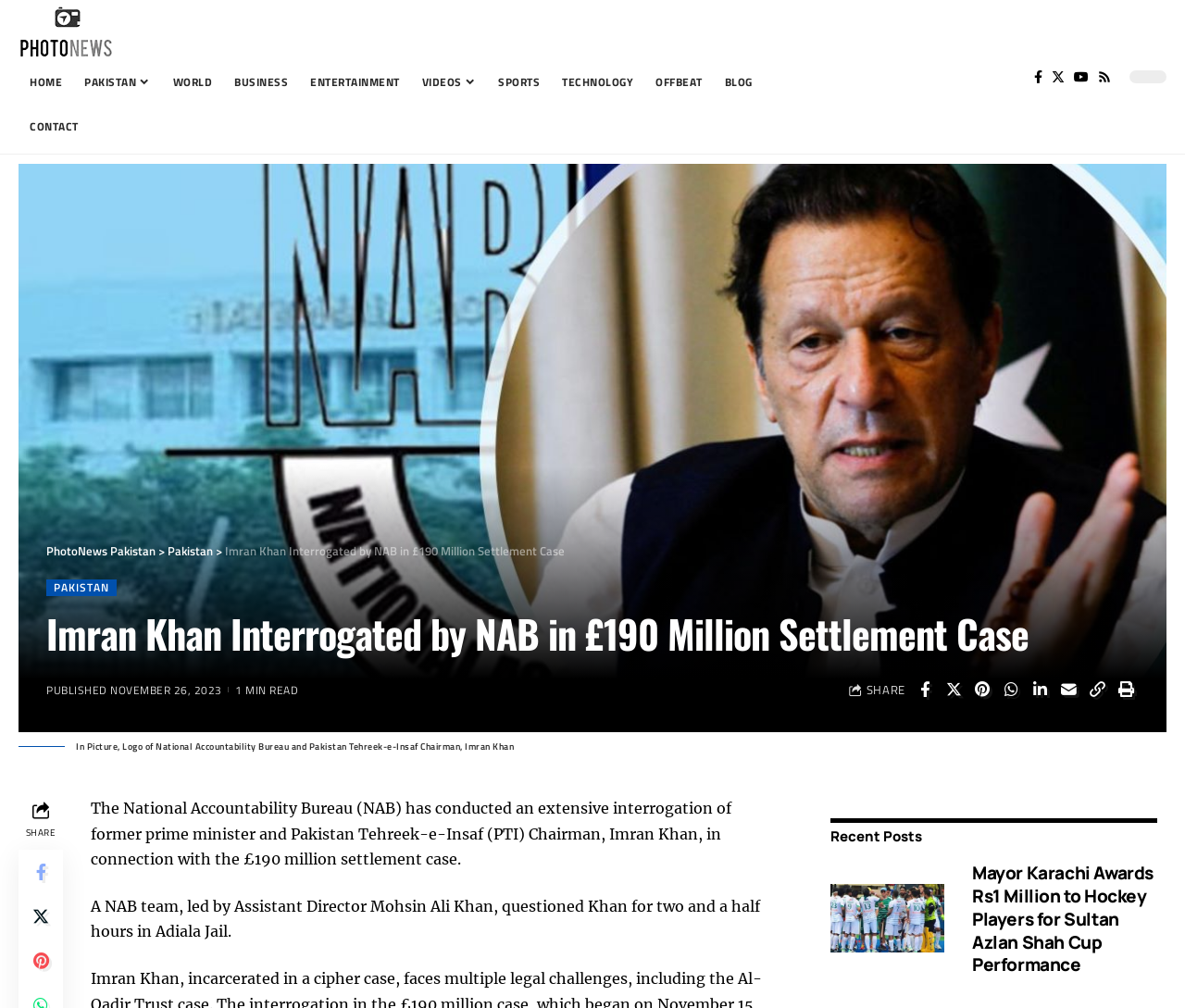Using the description: "Business", determine the UI element's bounding box coordinates. Ensure the coordinates are in the format of four float numbers between 0 and 1, i.e., [left, top, right, bottom].

[0.188, 0.06, 0.252, 0.104]